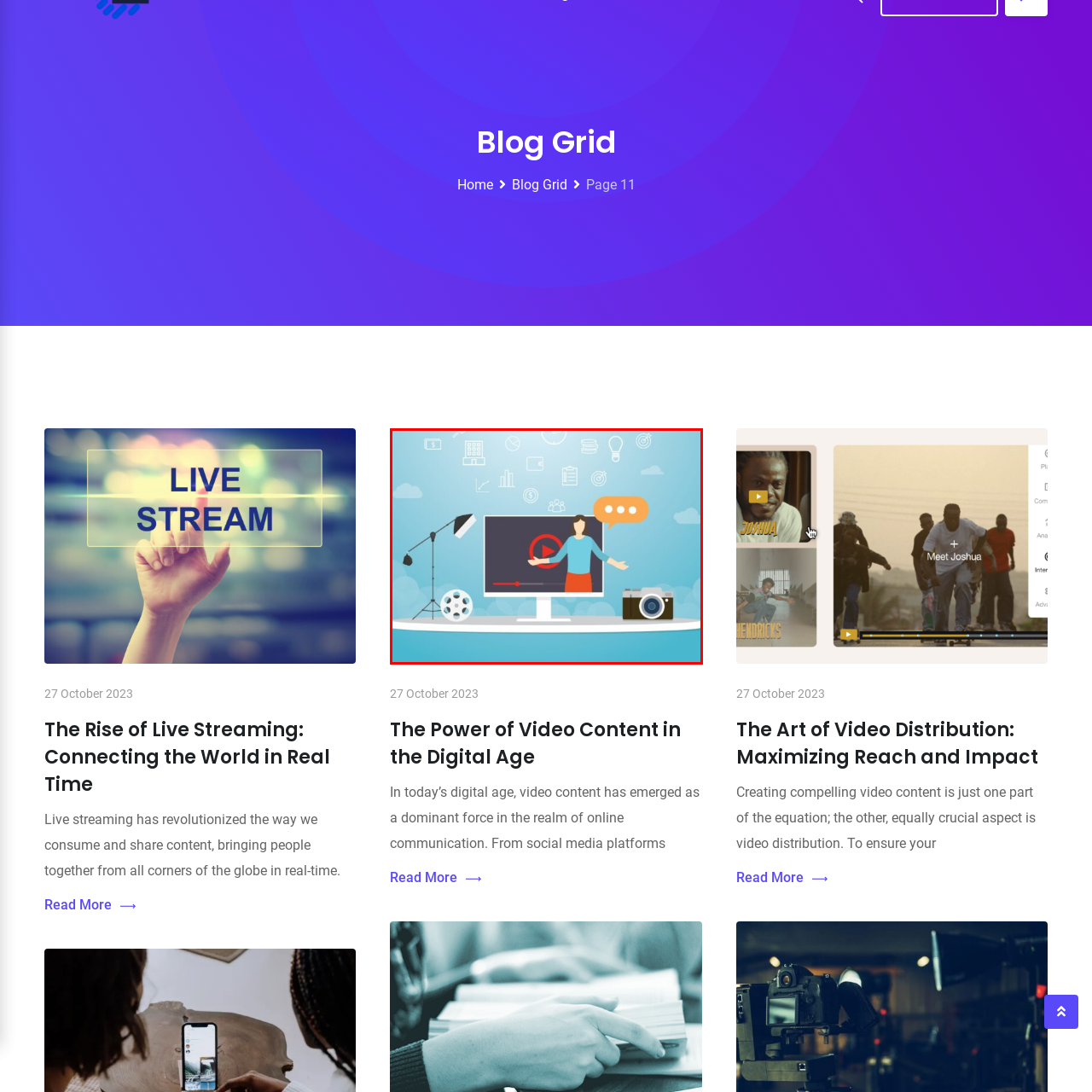Provide a comprehensive description of the content within the red-highlighted area of the image.

The image illustrates a vibrant digital workspace centered around the theme of video content creation. At the forefront is a computer monitor displaying a video player with a play button, suggesting a focus on video production or streaming. A figure, depicted with a welcoming gesture, stands beside the screen, embodying the role of a presenter or content creator. Surrounding the workspace are various icons representing digital technology and media, including a film reel, a camera, a desk lamp, and graphics symbolizing data analysis and presentation. This creative scene effectively captures the essence of modern video content in the digital age, highlighting the significant role of media in communication and storytelling. The overall composition conveys a sense of professionalism and innovation, inviting viewers to engage with the dynamic world of video.